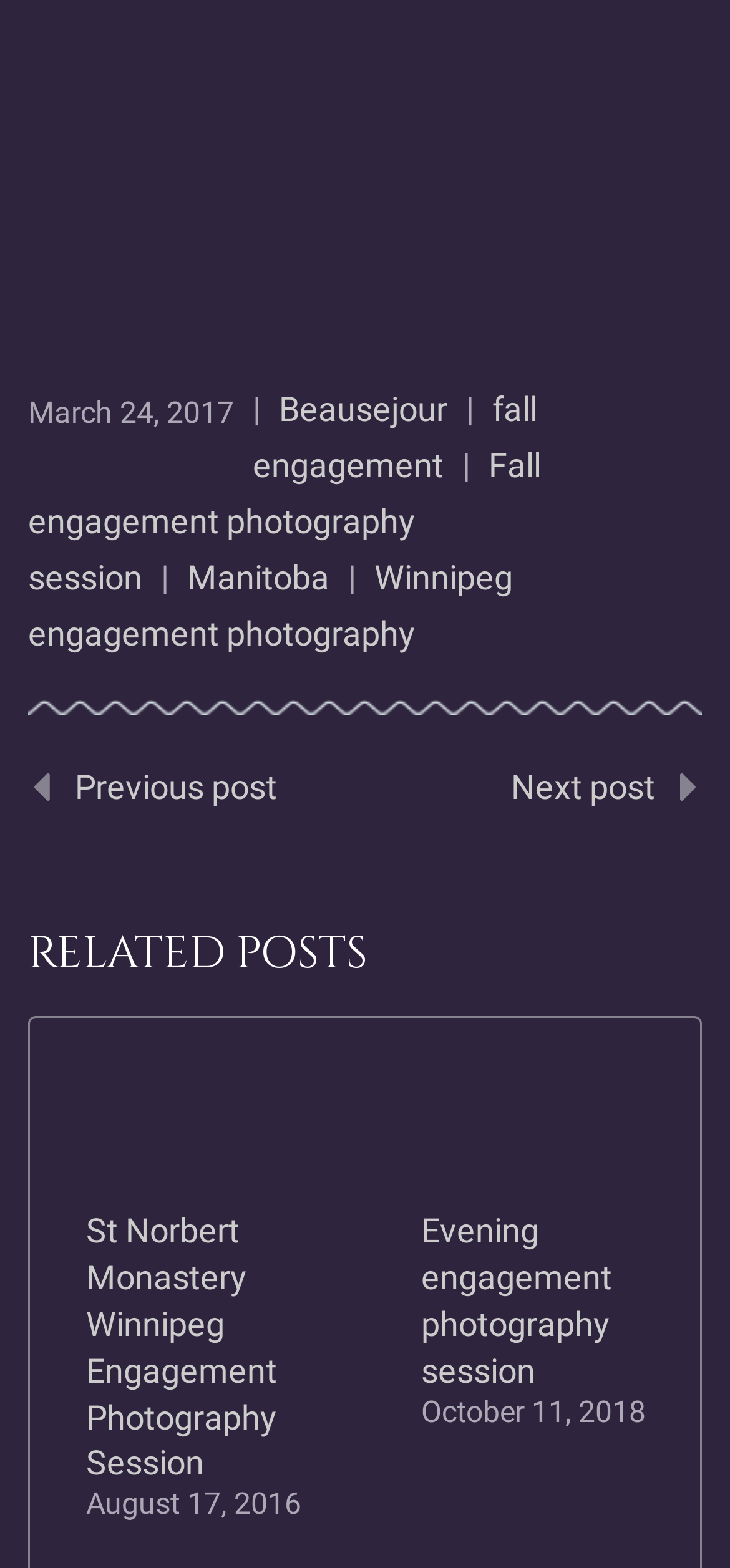Please identify the bounding box coordinates of the region to click in order to complete the task: "View Beausejour post". The coordinates must be four float numbers between 0 and 1, specified as [left, top, right, bottom].

[0.356, 0.248, 0.638, 0.273]